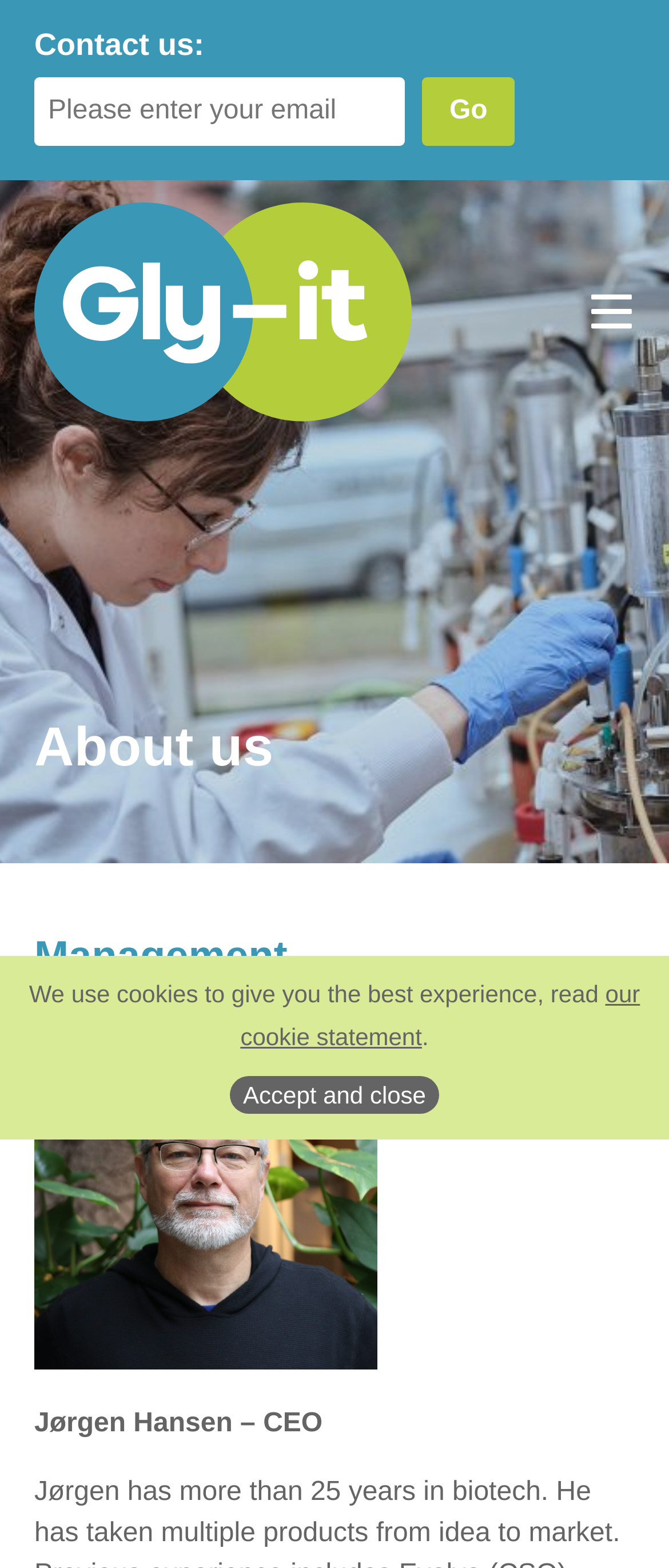Analyze the image and give a detailed response to the question:
What is the topic of the main content?

I determined the topic of the main content by looking at the heading element with the content 'About us' which is located at the top of the main content section.